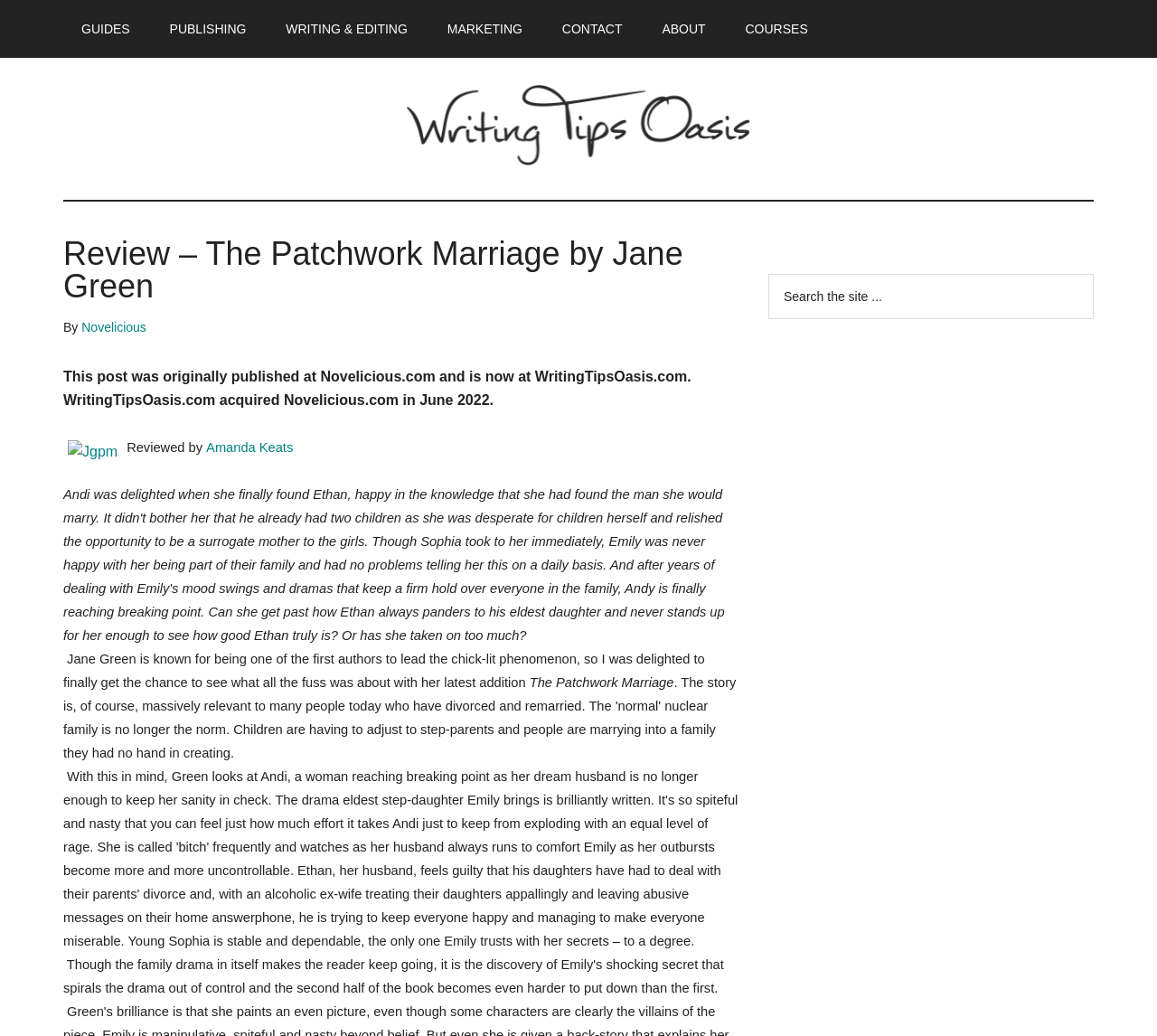What is the name of the website?
Based on the image content, provide your answer in one word or a short phrase.

Writing Tips Oasis